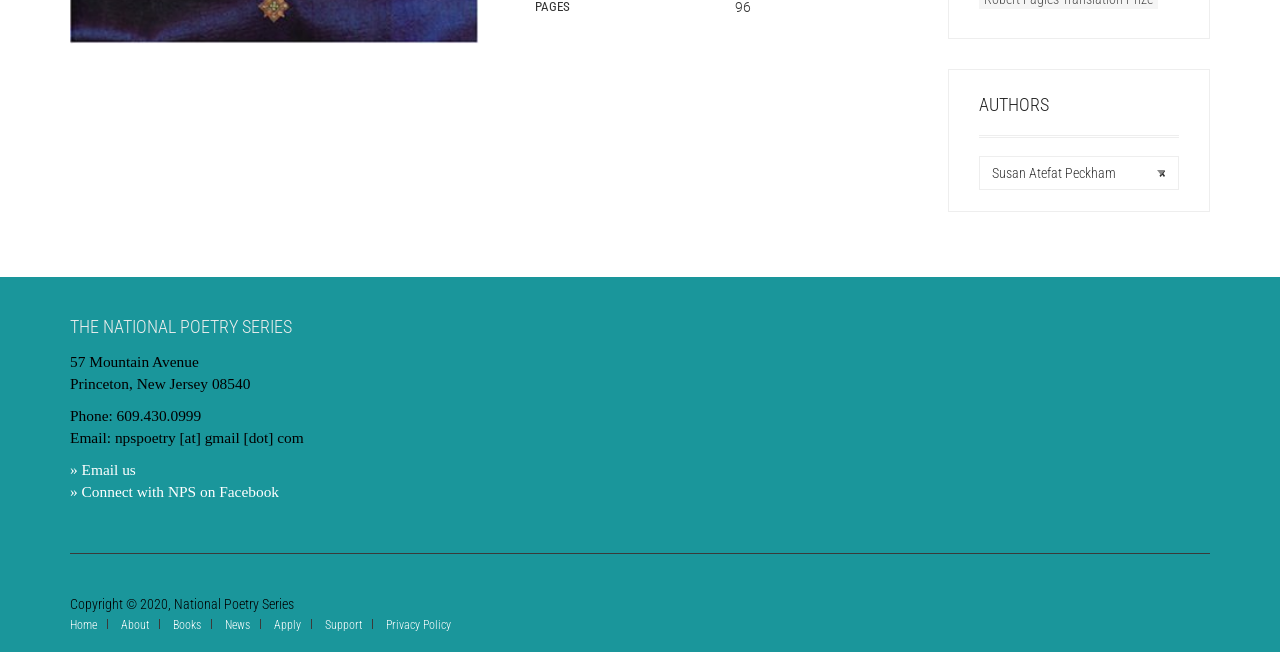Show the bounding box coordinates for the HTML element described as: "Support".

[0.254, 0.948, 0.283, 0.97]